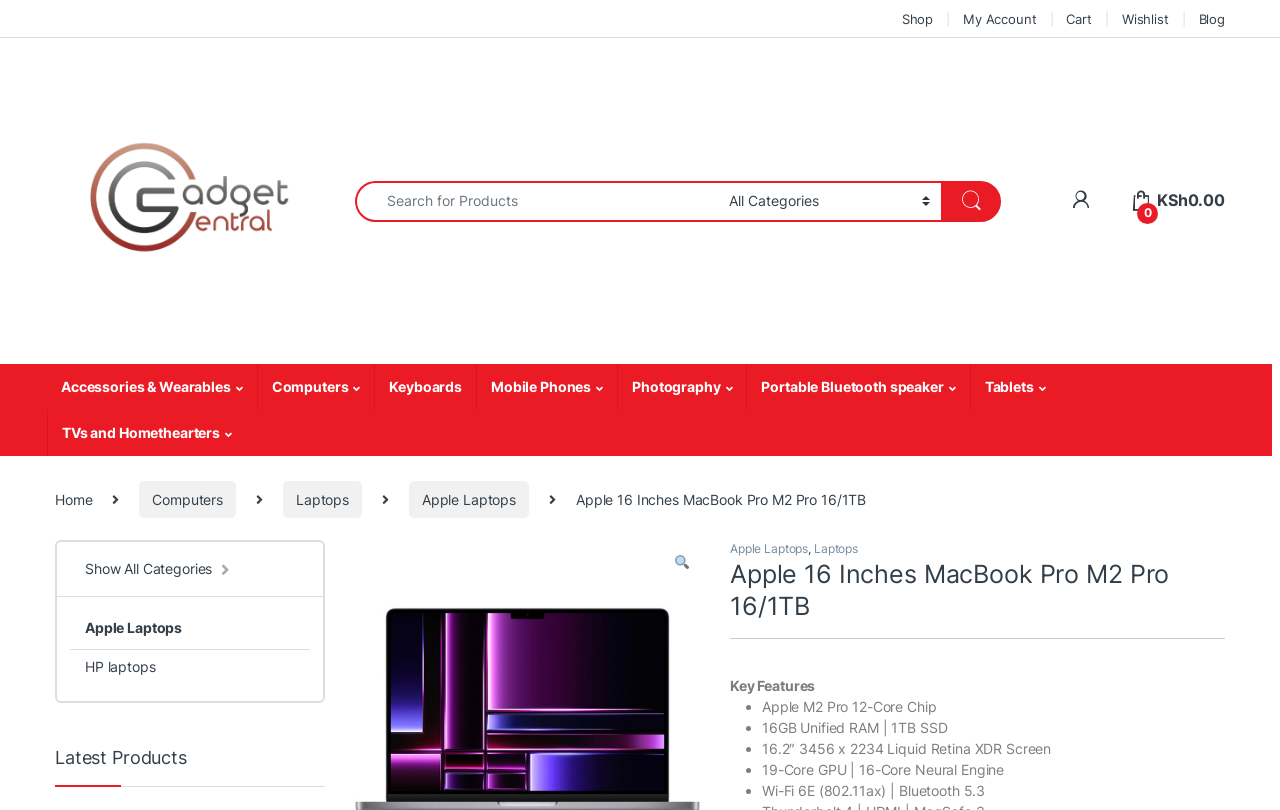Determine the bounding box coordinates of the section I need to click to execute the following instruction: "Go to my account". Provide the coordinates as four float numbers between 0 and 1, i.e., [left, top, right, bottom].

[0.752, 0.0, 0.81, 0.046]